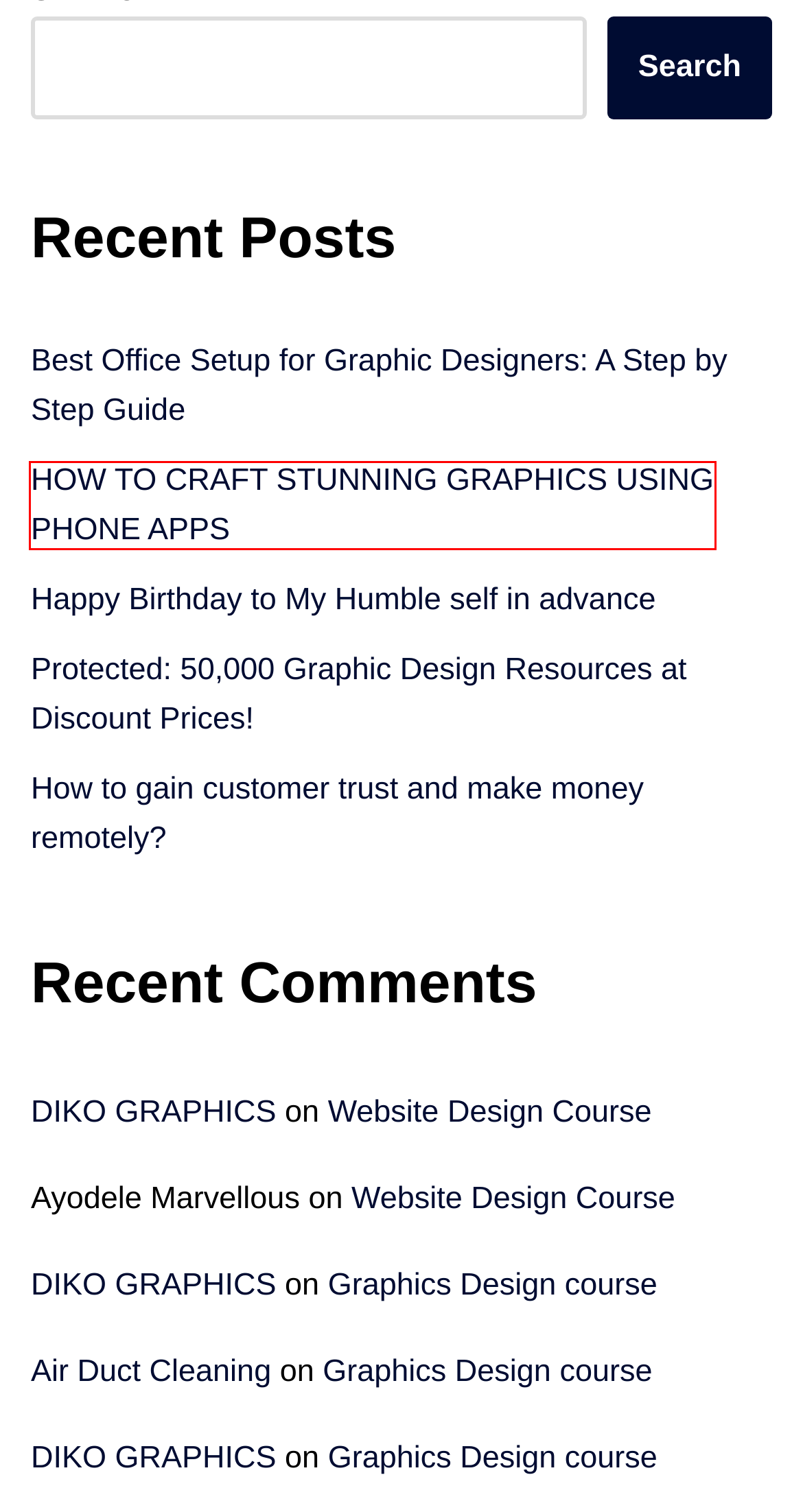You are provided with a screenshot of a webpage highlighting a UI element with a red bounding box. Choose the most suitable webpage description that matches the new page after clicking the element in the bounding box. Here are the candidates:
A. Website Design Course –  DIKO GRAPHICS DESIGN
B. Happy Birthday to My Humble self in advance –  DIKO GRAPHICS DESIGN
C. How to gain customer trust and make money remotely? –  DIKO GRAPHICS DESIGN
D. Best Office Setup for Graphic Designers: A Step by Step Guide –  DIKO GRAPHICS DESIGN
E. HOW TO CRAFT STUNNING GRAPHICS USING PHONE APPS –  DIKO GRAPHICS DESIGN
F. Pixellab Premium Fonts and Picsart Premium Fonts. –  DIKO GRAPHICS DESIGN
G. Graphics Design course –  DIKO GRAPHICS DESIGN
H. Logo Fonts Pack Download –  DIKO GRAPHICS DESIGN

E